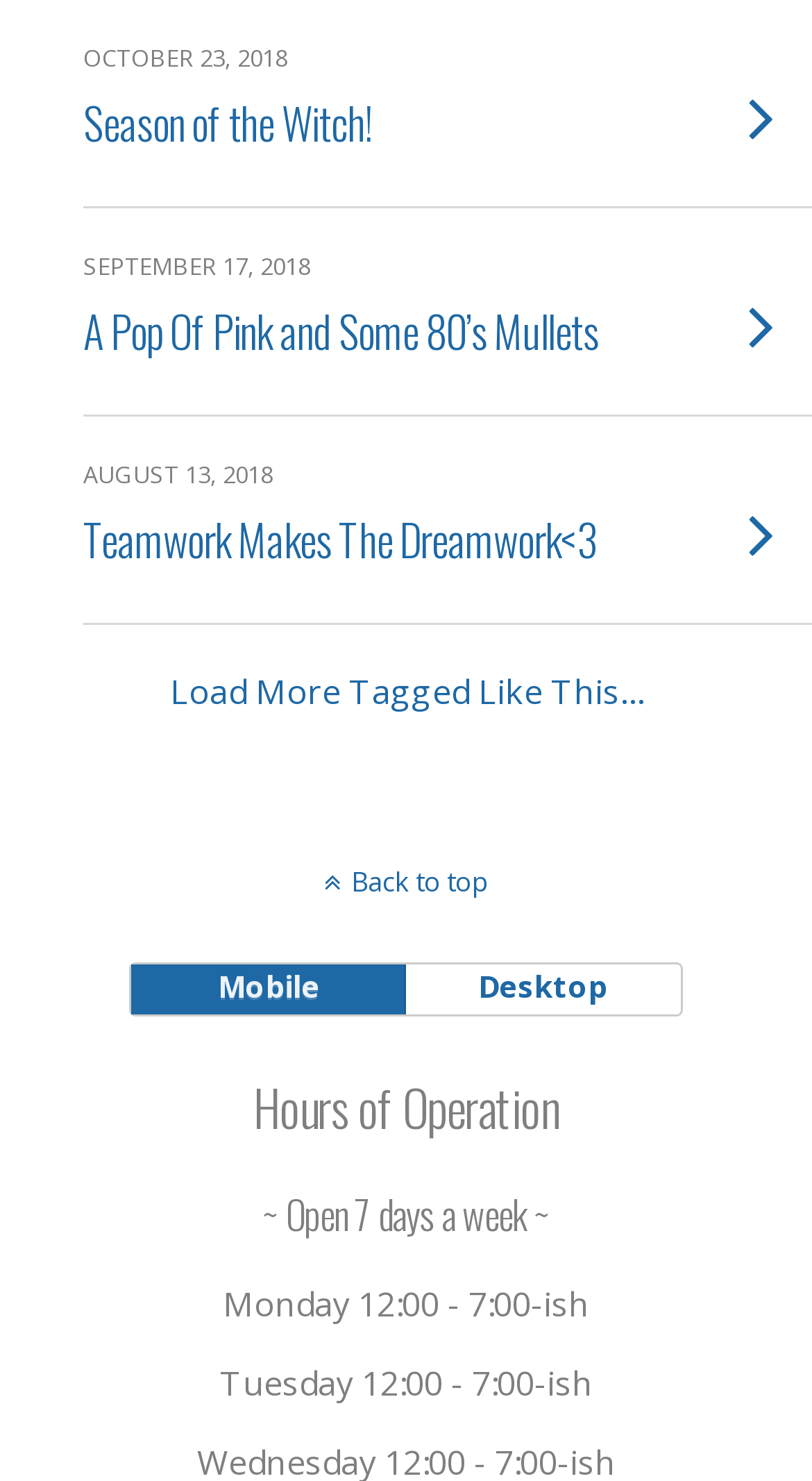Find and provide the bounding box coordinates for the UI element described here: "mobile". The coordinates should be given as four float numbers between 0 and 1: [left, top, right, bottom].

[0.163, 0.651, 0.5, 0.685]